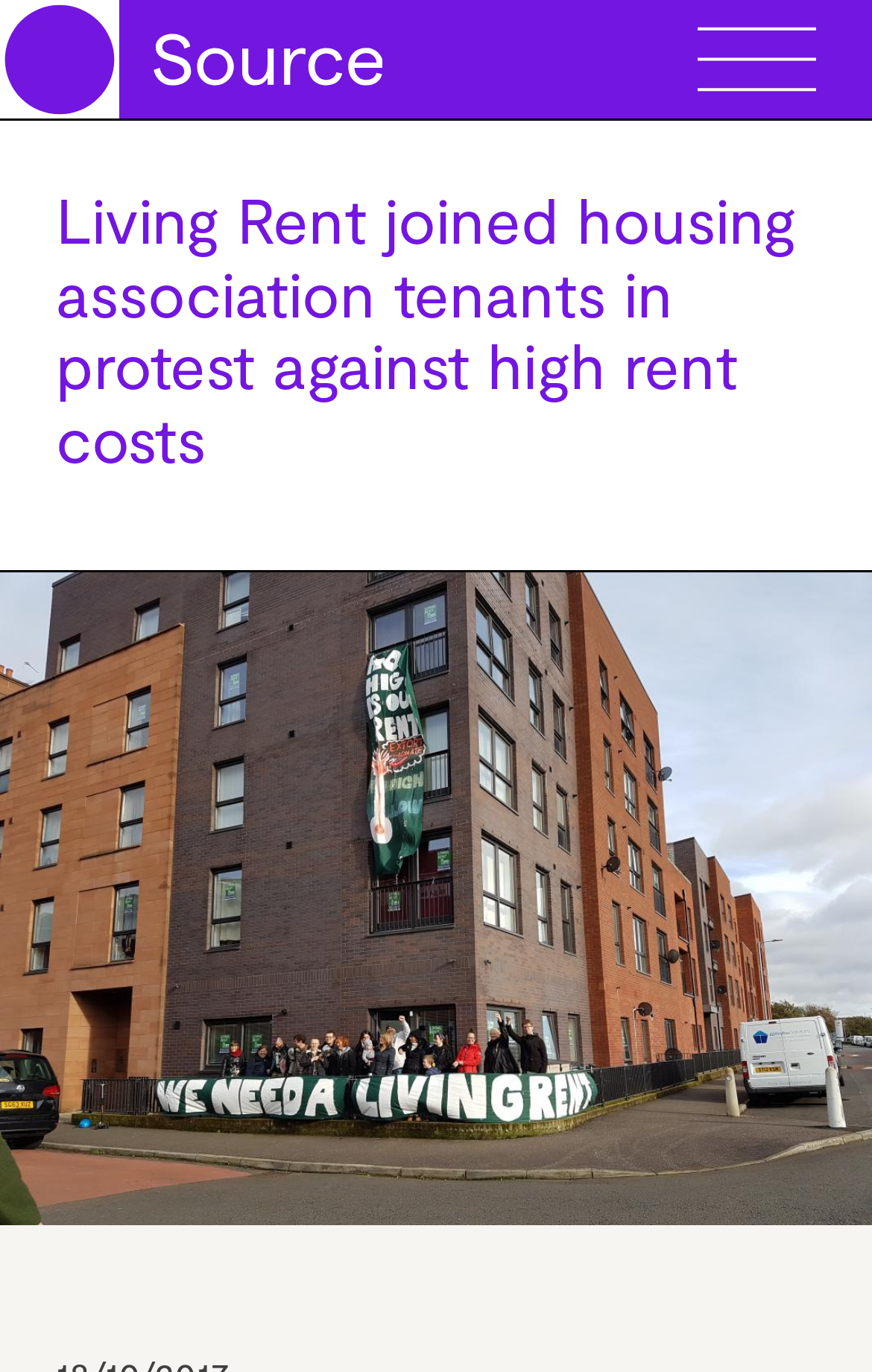Using the provided description: "Home", find the bounding box coordinates of the corresponding UI element. The output should be four float numbers between 0 and 1, in the format [left, top, right, bottom].

[0.064, 0.086, 0.936, 0.148]